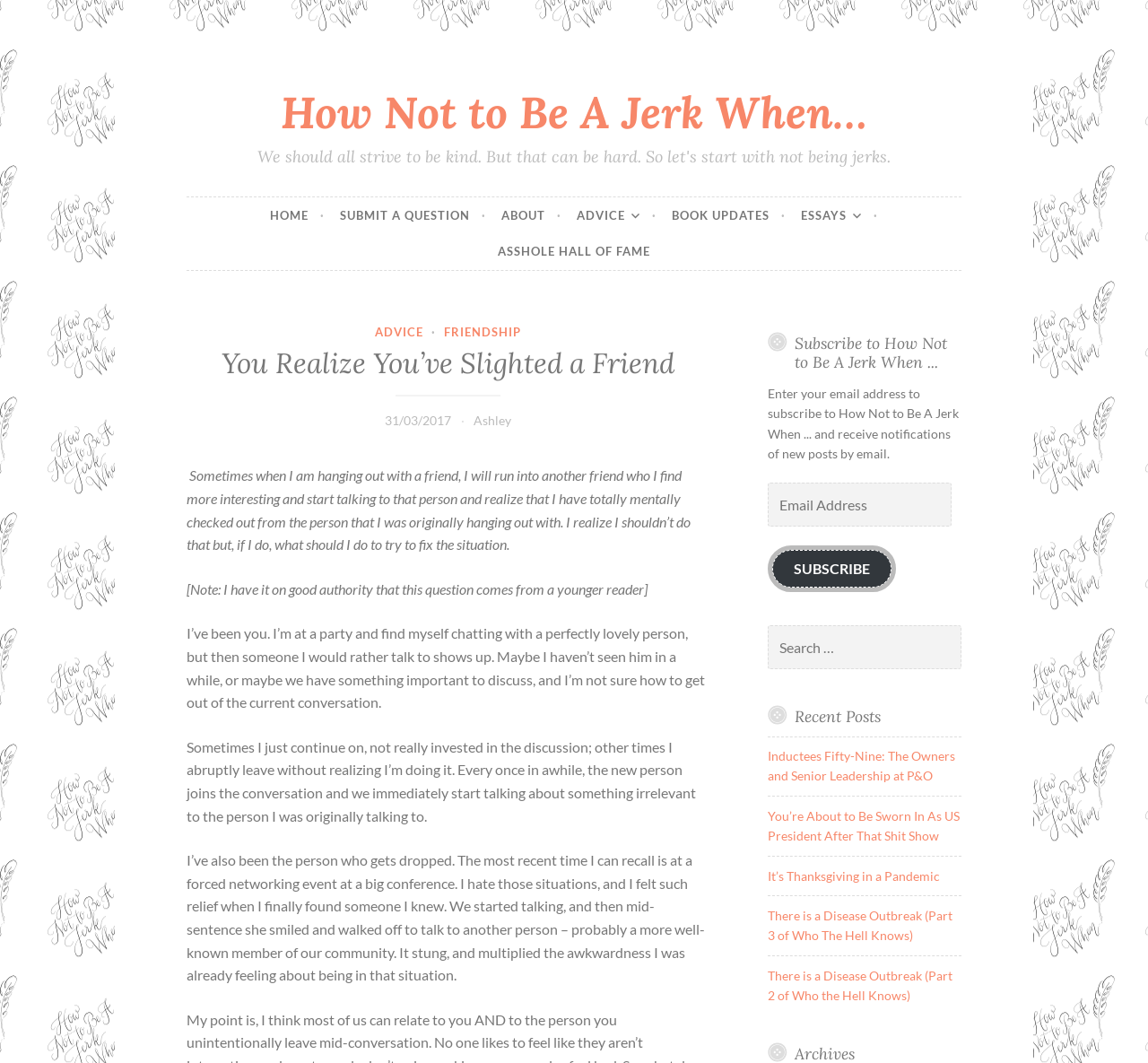Answer this question in one word or a short phrase: What is the category of the link 'ASSHOLE HALL OF FAME'?

ADVICE